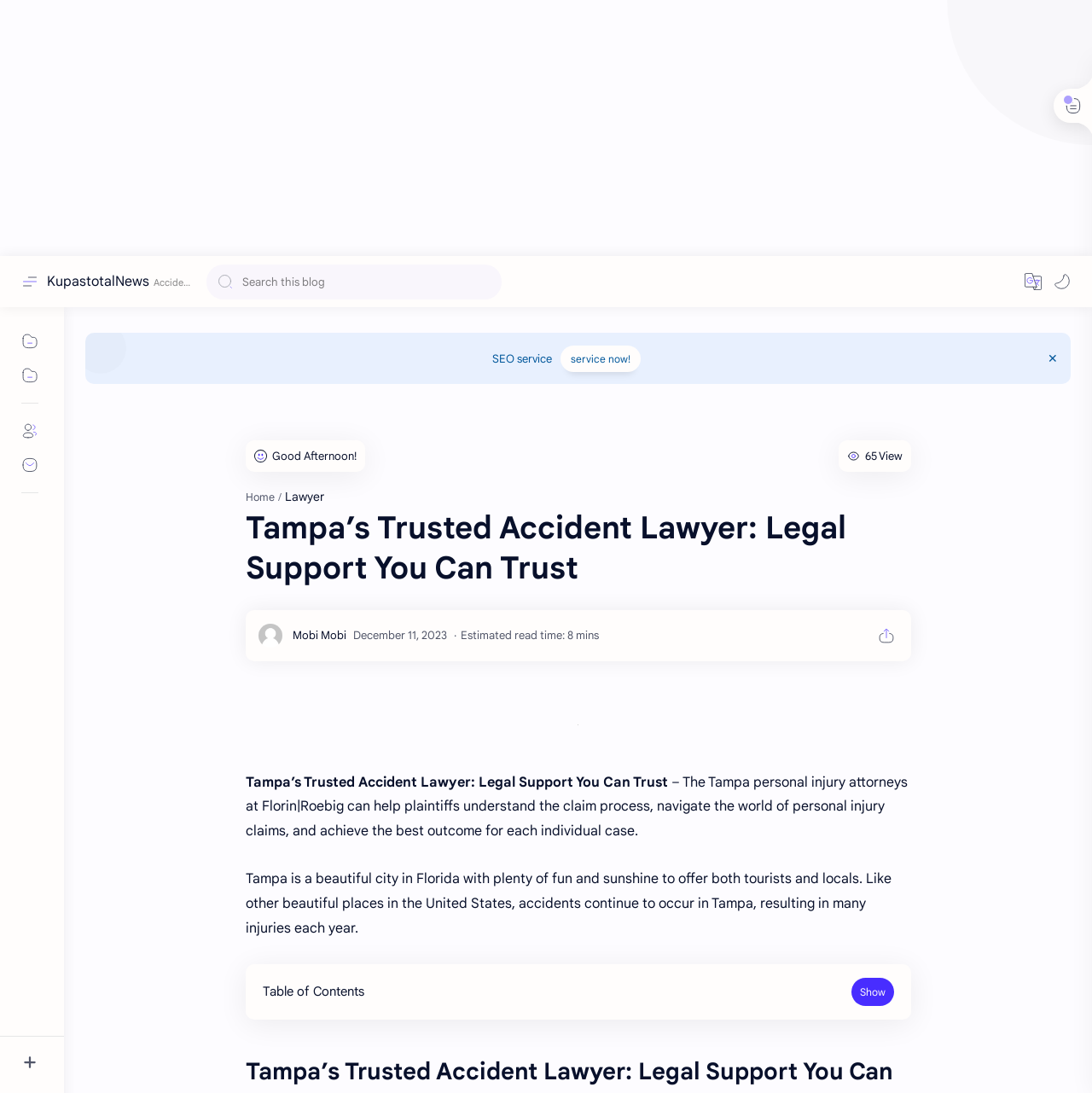Identify the bounding box coordinates of the element to click to follow this instruction: 'Listen to the audio clip'. Ensure the coordinates are four float values between 0 and 1, provided as [left, top, right, bottom].

None